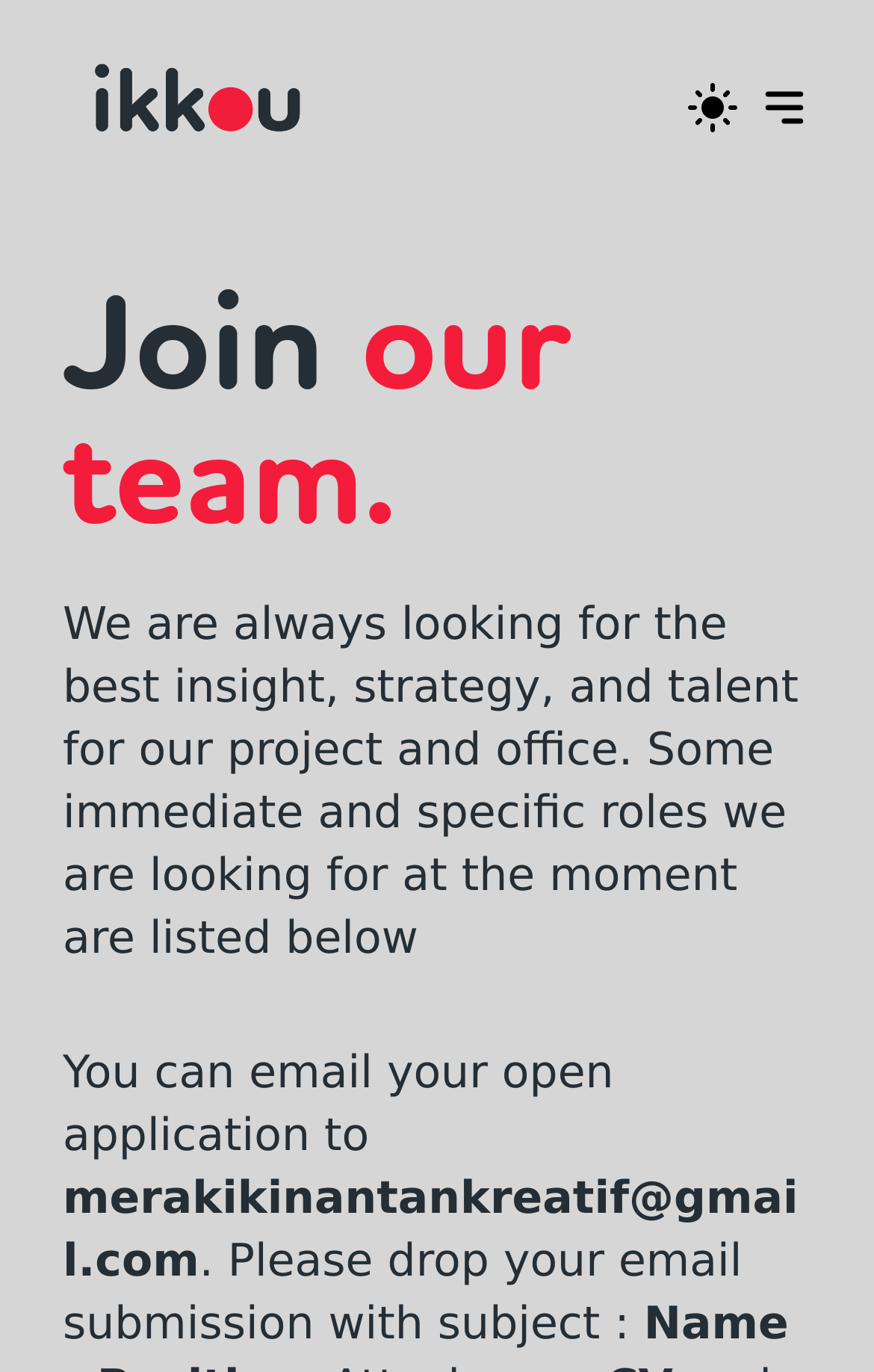Please locate the UI element described by "merakikinantankreatif@gmail.com" and provide its bounding box coordinates.

[0.072, 0.529, 0.928, 0.569]